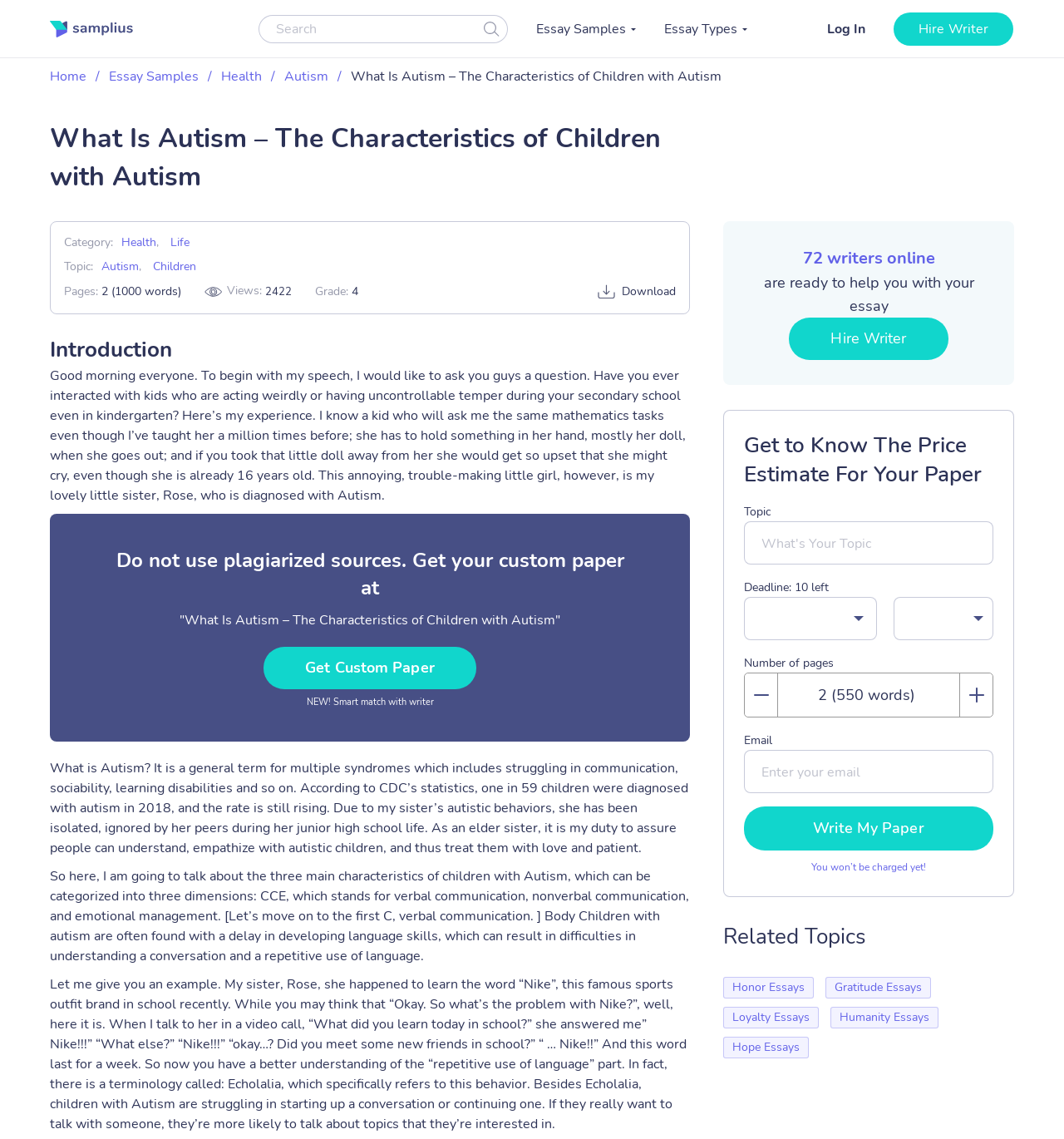Use a single word or phrase to answer the following:
How many writers are online and ready to help?

72